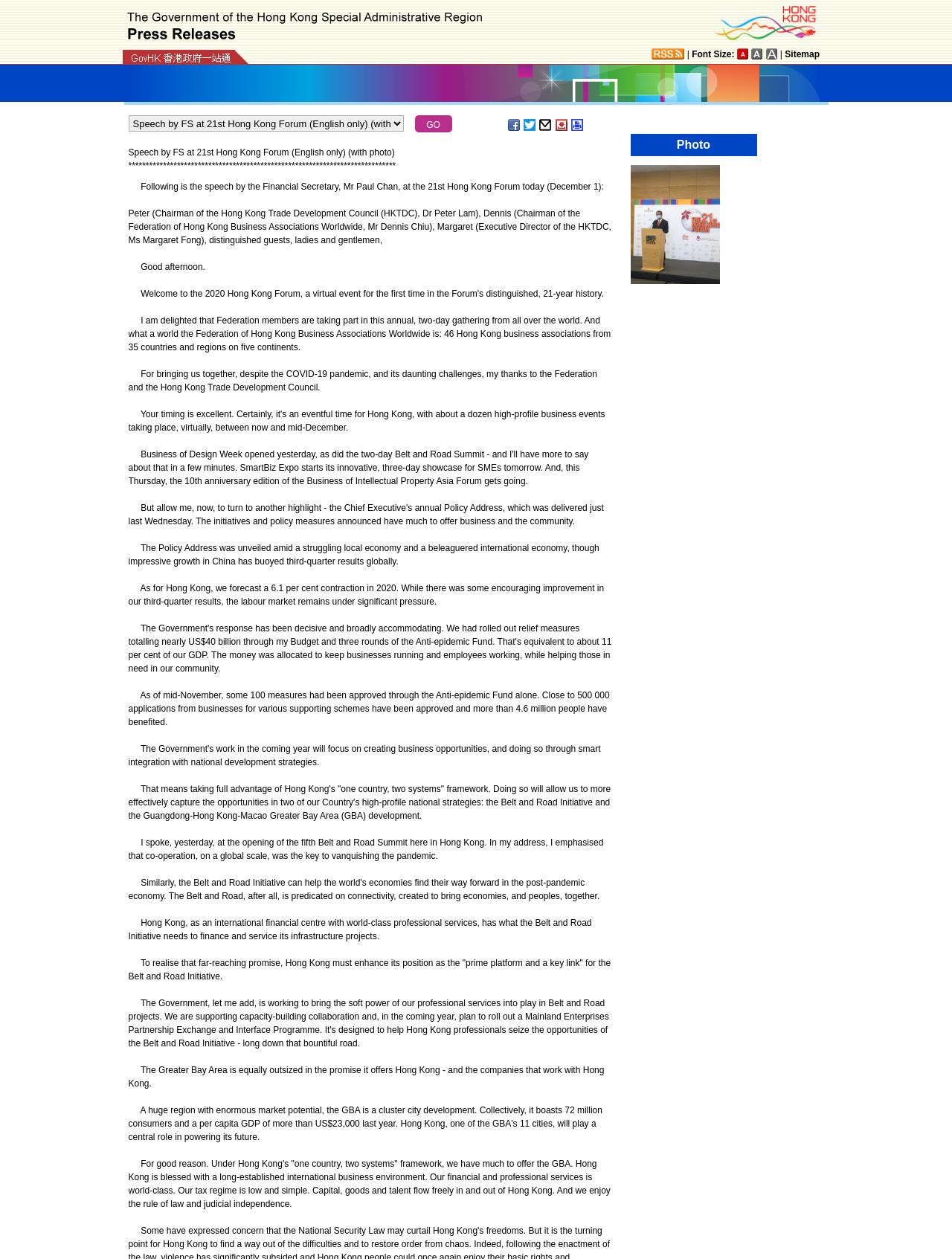Find the bounding box coordinates for the area that should be clicked to accomplish the instruction: "Visit the Sitemap".

[0.824, 0.039, 0.861, 0.047]